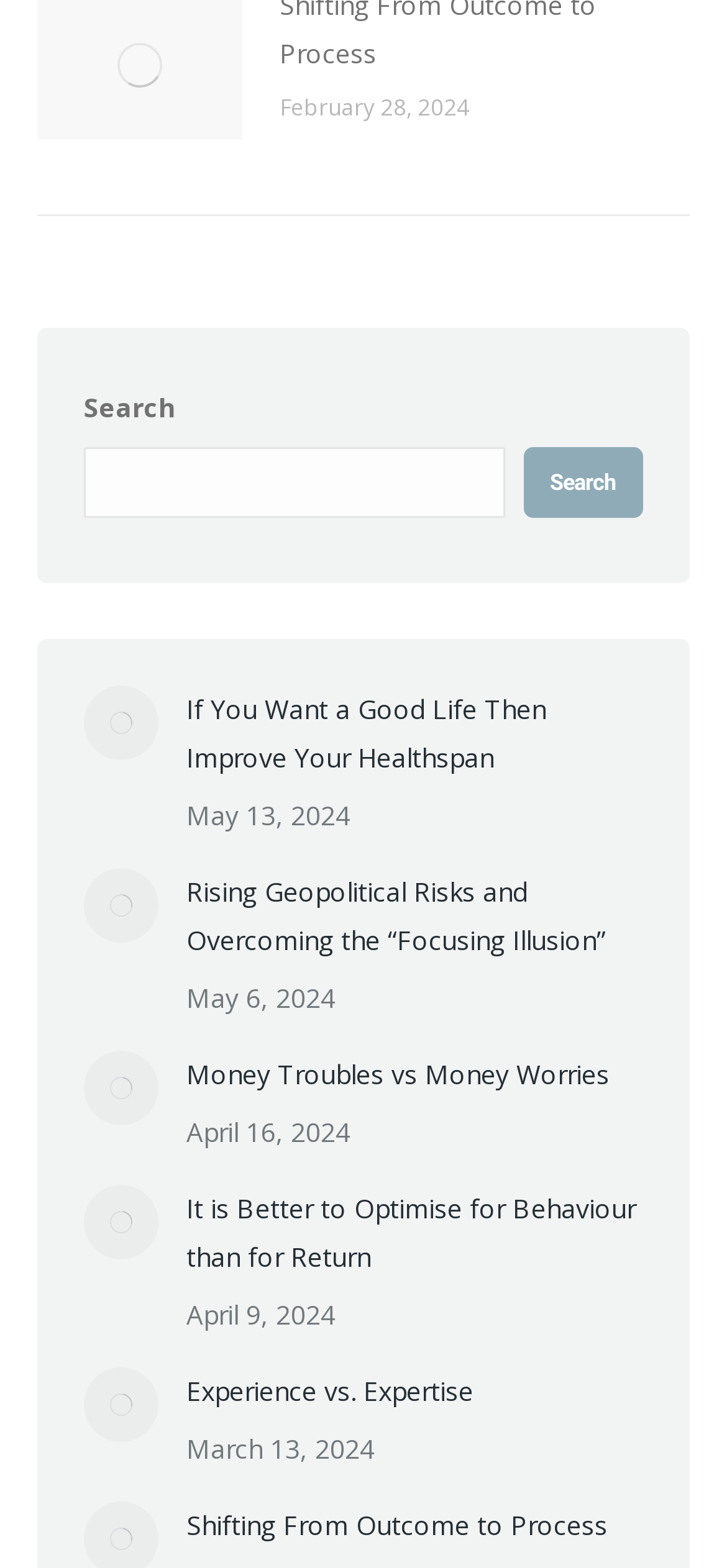Specify the bounding box coordinates of the element's area that should be clicked to execute the given instruction: "View the post image". The coordinates should be four float numbers between 0 and 1, i.e., [left, top, right, bottom].

[0.115, 0.438, 0.218, 0.485]